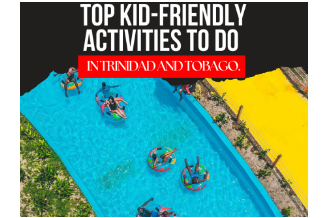Generate a comprehensive description of the image.

The image visually captures the essence of family fun under the vibrant sun in Trinidad and Tobago, showcasing children and families enjoying a water attraction. With a bright turquoise water backdrop, several kids can be seen floating on colorful inner tubes, creating an atmosphere of joy and excitement. The playful scene is enhanced by bold text overlaying the image that reads "TOP KID-FRIENDLY ACTIVITIES TO DO IN TRINIDAD AND TOBAGO," inviting viewers to explore the best options for vacation adventures with their little ones in this idyllic Caribbean setting. The playful yellows and blues in the background further evoke a sense of warmth and adventure, perfect for family outings.